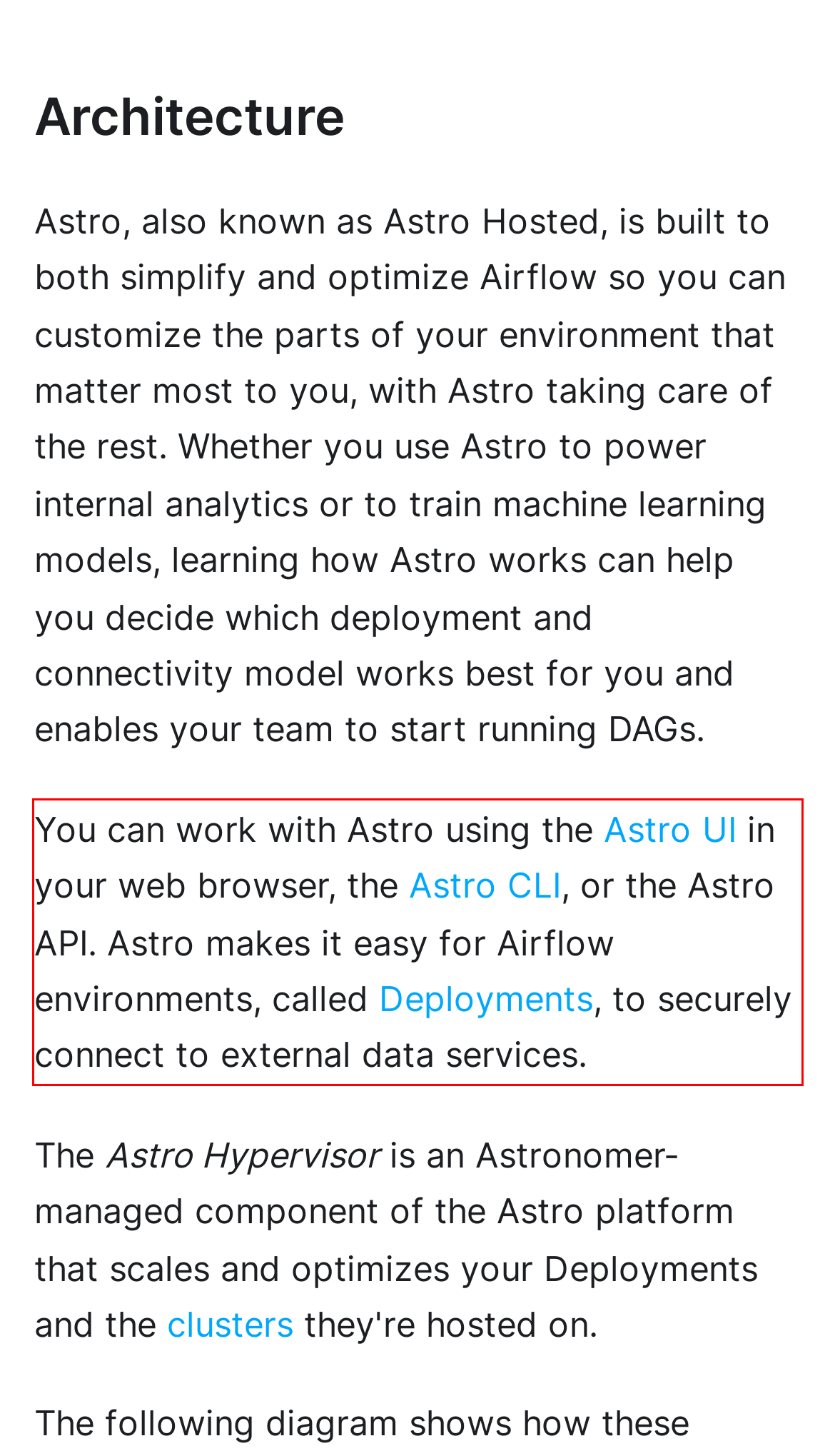There is a screenshot of a webpage with a red bounding box around a UI element. Please use OCR to extract the text within the red bounding box.

You can work with Astro using the Astro UI in your web browser, the Astro CLI, or the Astro API. Astro makes it easy for Airflow environments, called Deployments, to securely connect to external data services.